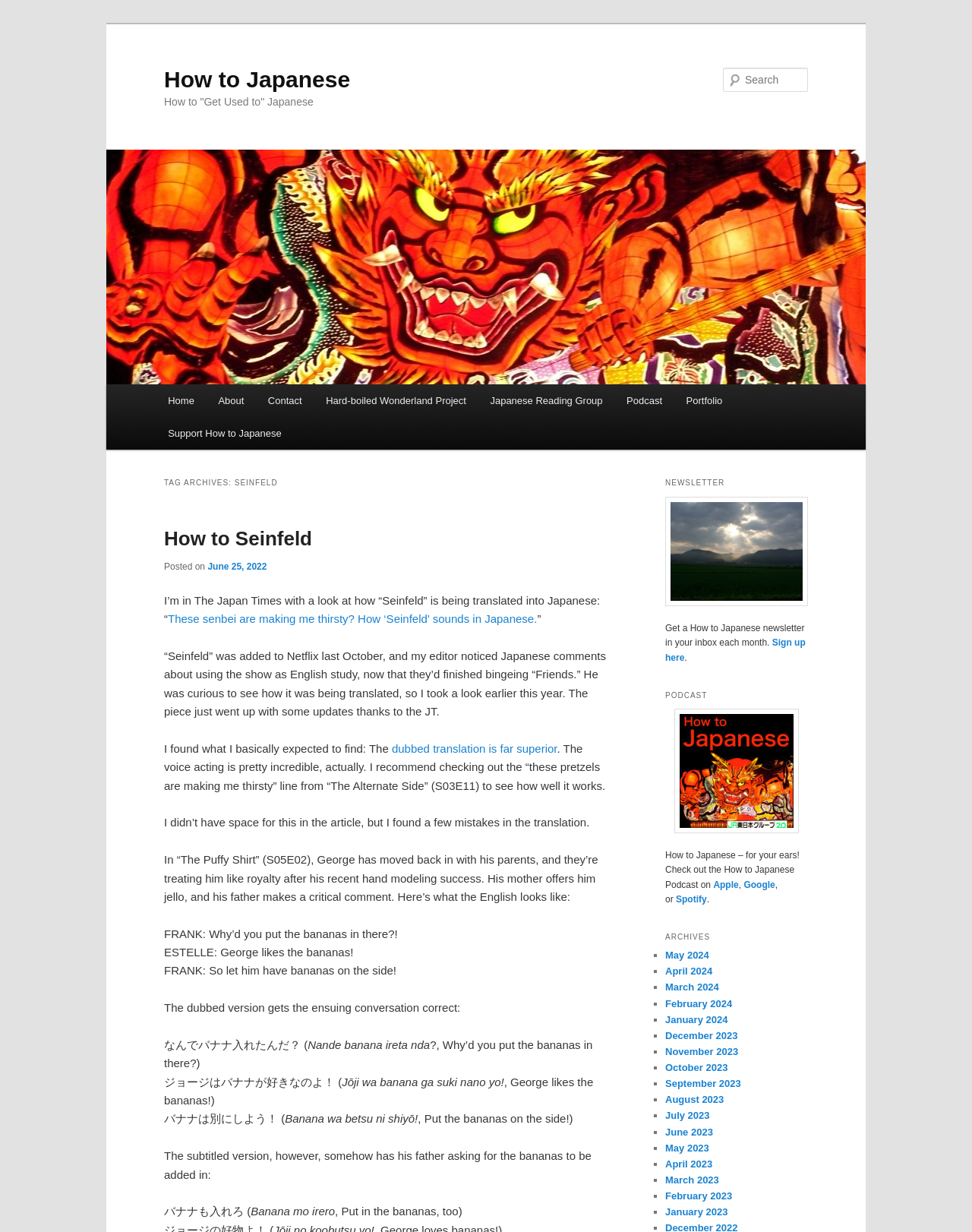What is the topic of the article?
Answer the question with a detailed explanation, including all necessary information.

The article is about the translation of the TV show 'Seinfeld' into Japanese, as indicated by the heading 'TAG ARCHIVES: SEINFELD' and the content of the article which discusses the translation process and mistakes found in the subtitles.